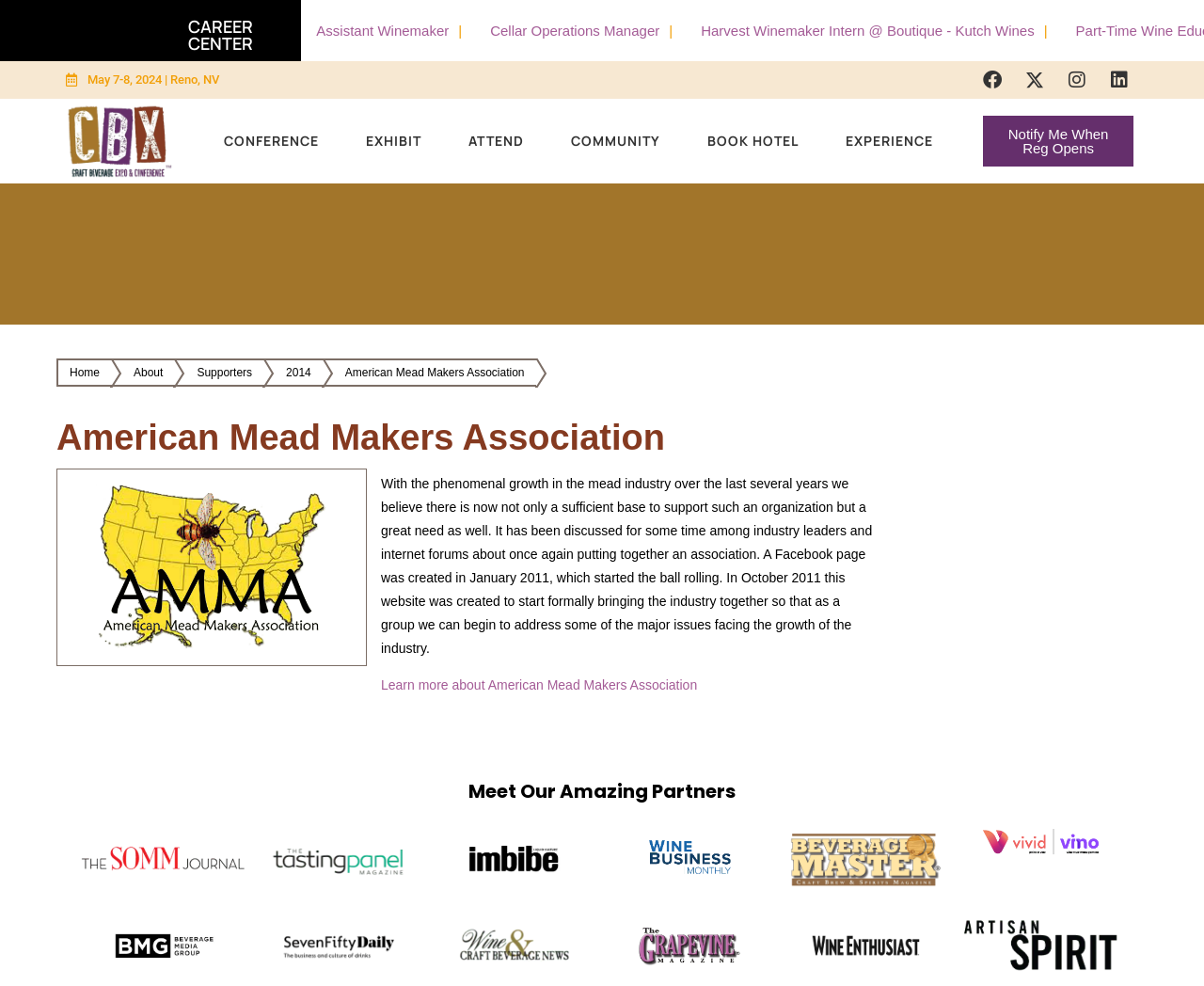Utilize the information from the image to answer the question in detail:
What is the name of the organization?

I found the name of the organization by looking at the StaticText element with the text 'American Mead Makers Association' which is located at the top of the webpage.